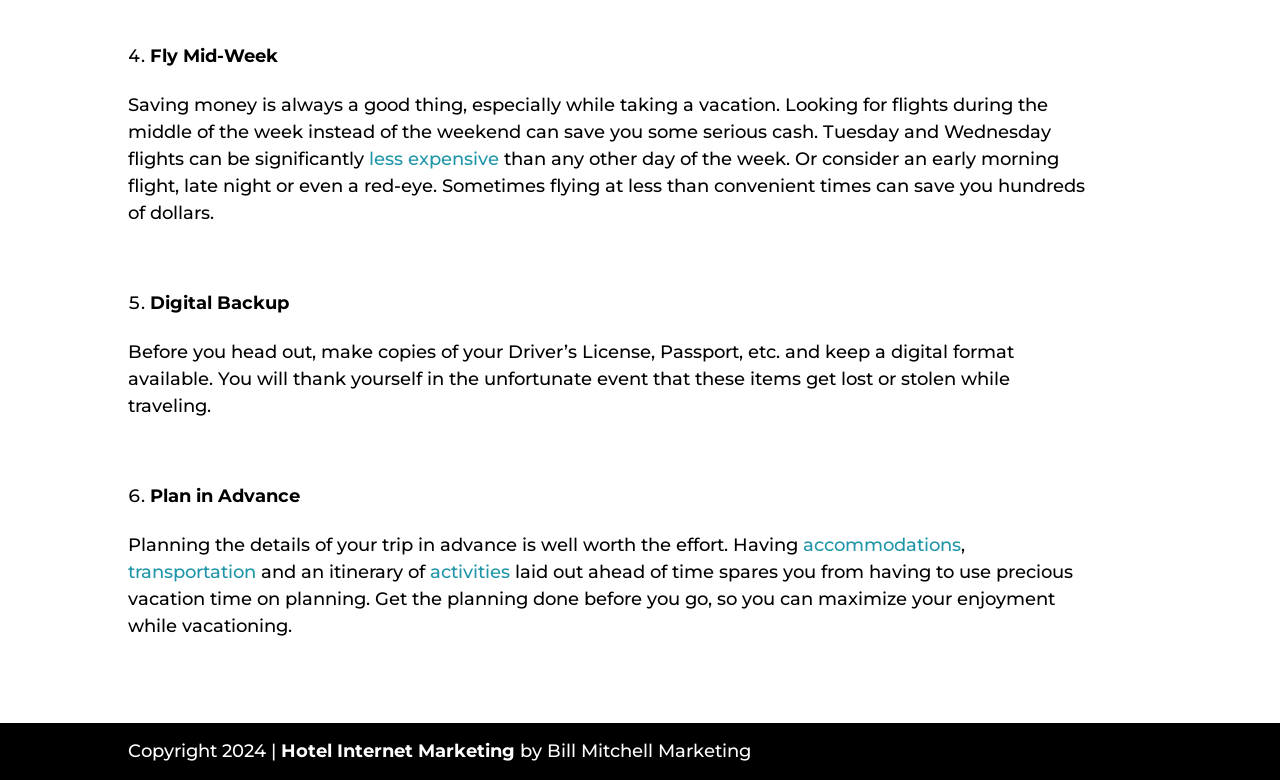Extract the bounding box for the UI element that matches this description: "less expensive".

[0.288, 0.189, 0.39, 0.217]